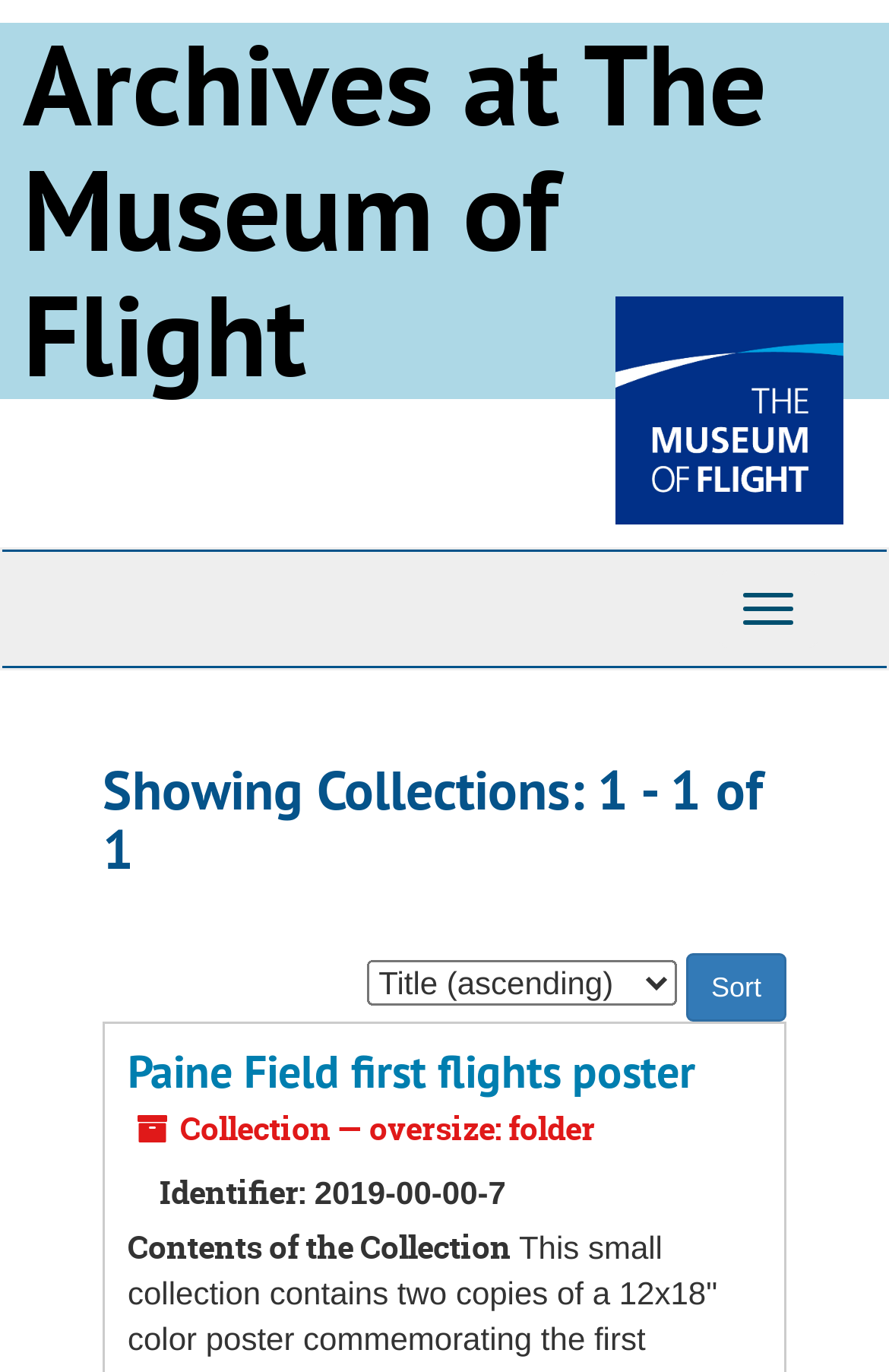What is the purpose of the button 'Sort'? Analyze the screenshot and reply with just one word or a short phrase.

To sort collections